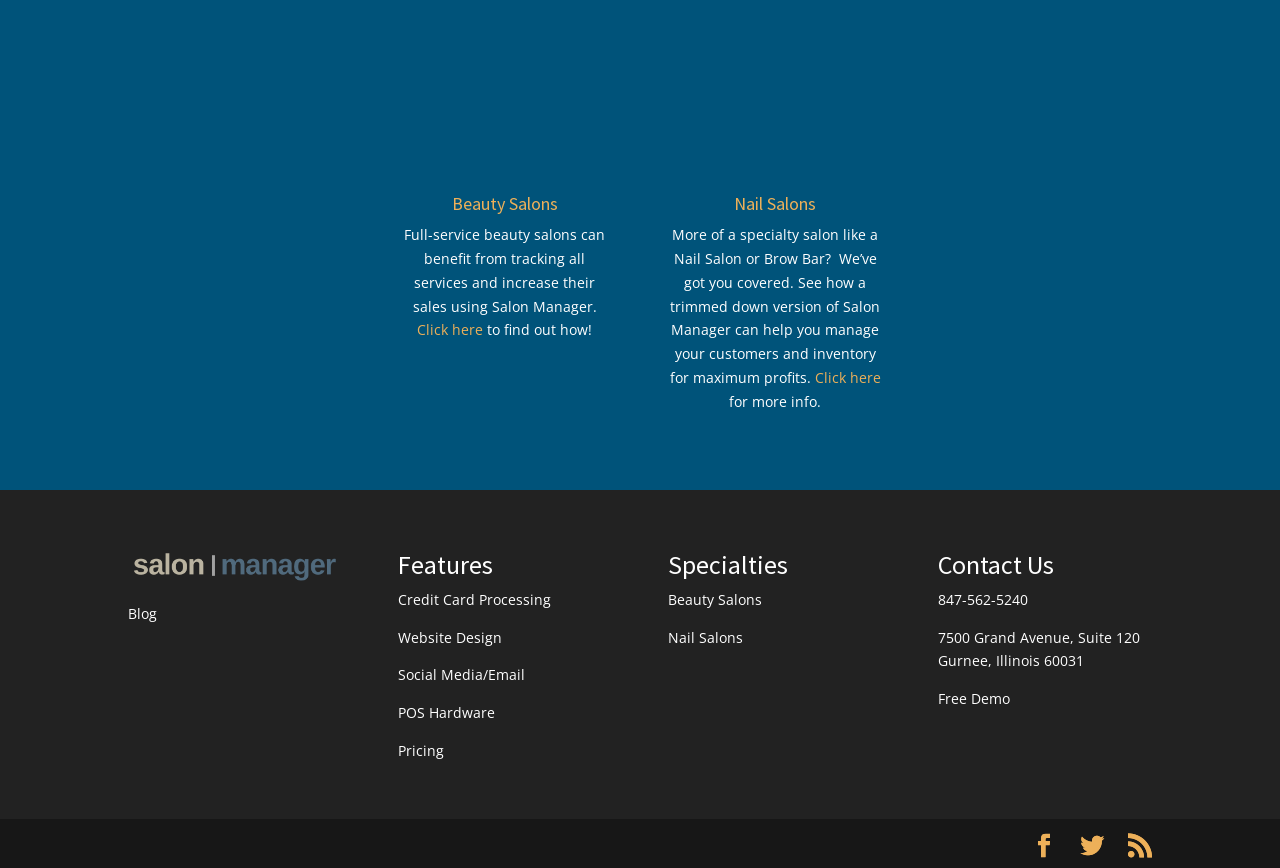Identify the bounding box coordinates of the specific part of the webpage to click to complete this instruction: "Click on Beauty Salons".

[0.353, 0.221, 0.436, 0.248]